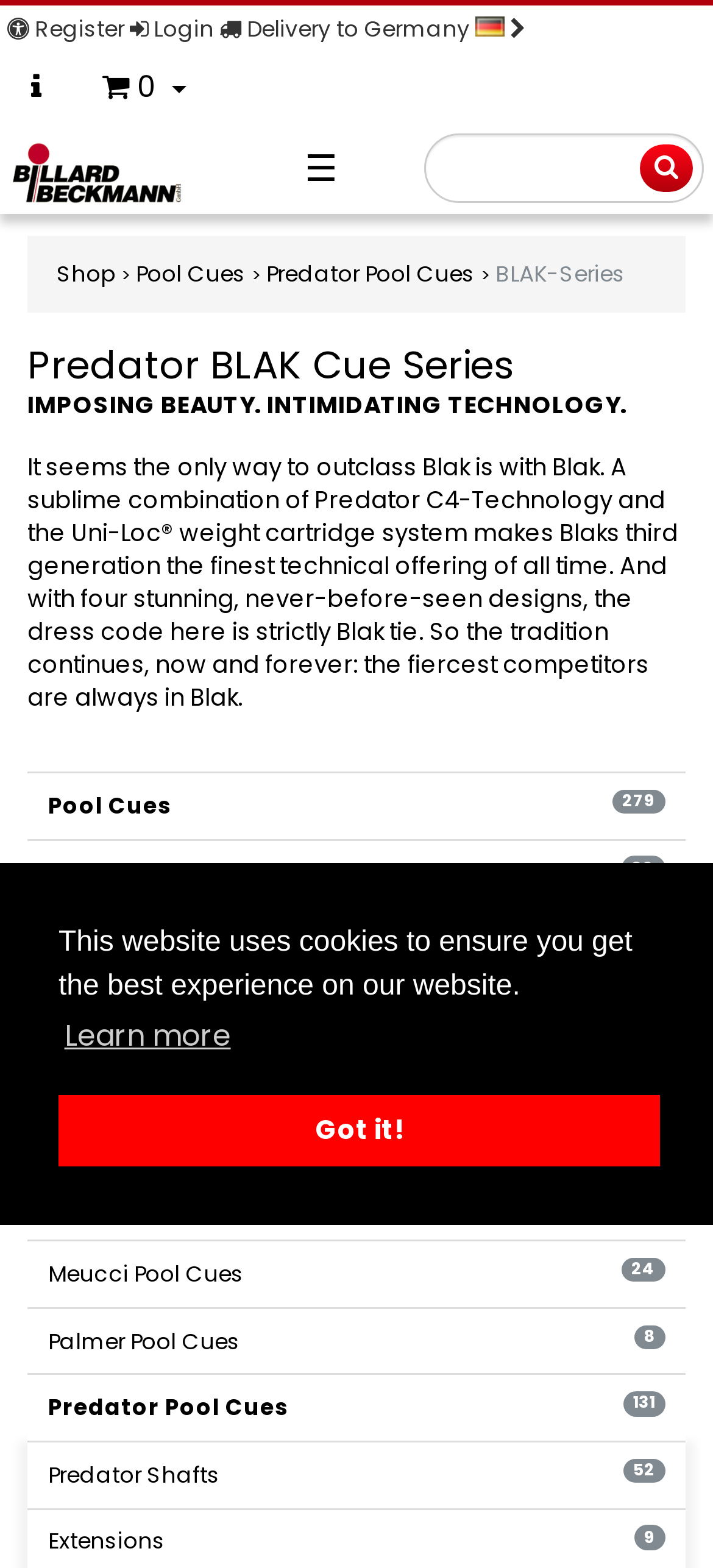Find the bounding box coordinates of the element to click in order to complete the given instruction: "Login."

[0.182, 0.008, 0.3, 0.029]